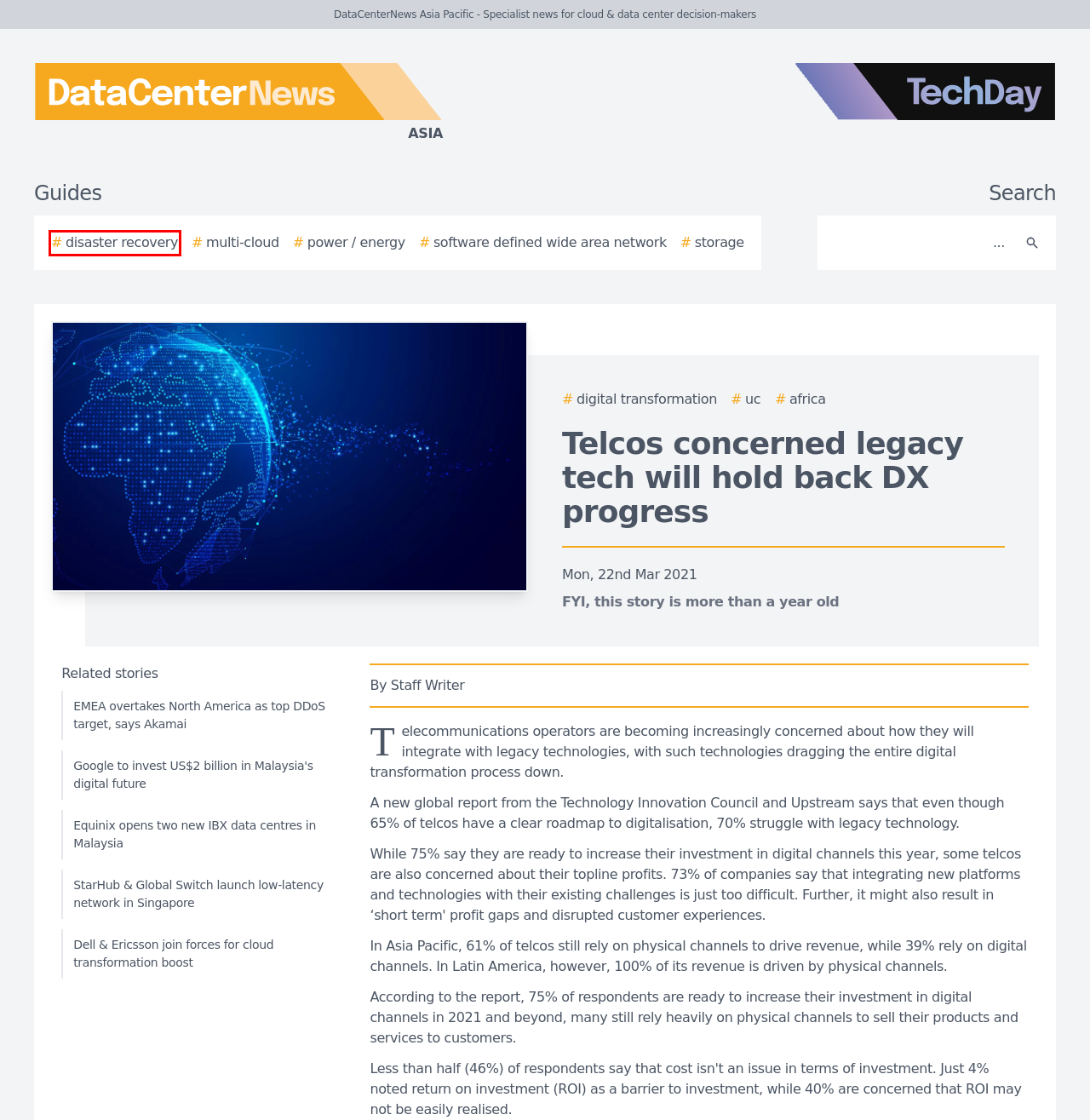Examine the screenshot of a webpage with a red bounding box around an element. Then, select the webpage description that best represents the new page after clicking the highlighted element. Here are the descriptions:
A. The 2024 Ultimate Guide to Unified Communications
B. The 2024 Ultimate Guide to Digital Transformation
C. The 2024 Ultimate Guide to Power / Energy
D. TechDay Asia - Asia's technology news network
E. The 2024 Ultimate Guide to Disaster Recovery
F. The 2024 Ultimate Guide to Storage
G. The 2024 Ultimate Guide to Multi-cloud
H. The 2024 Ultimate Guide to Software Defined Wide Area Network

E